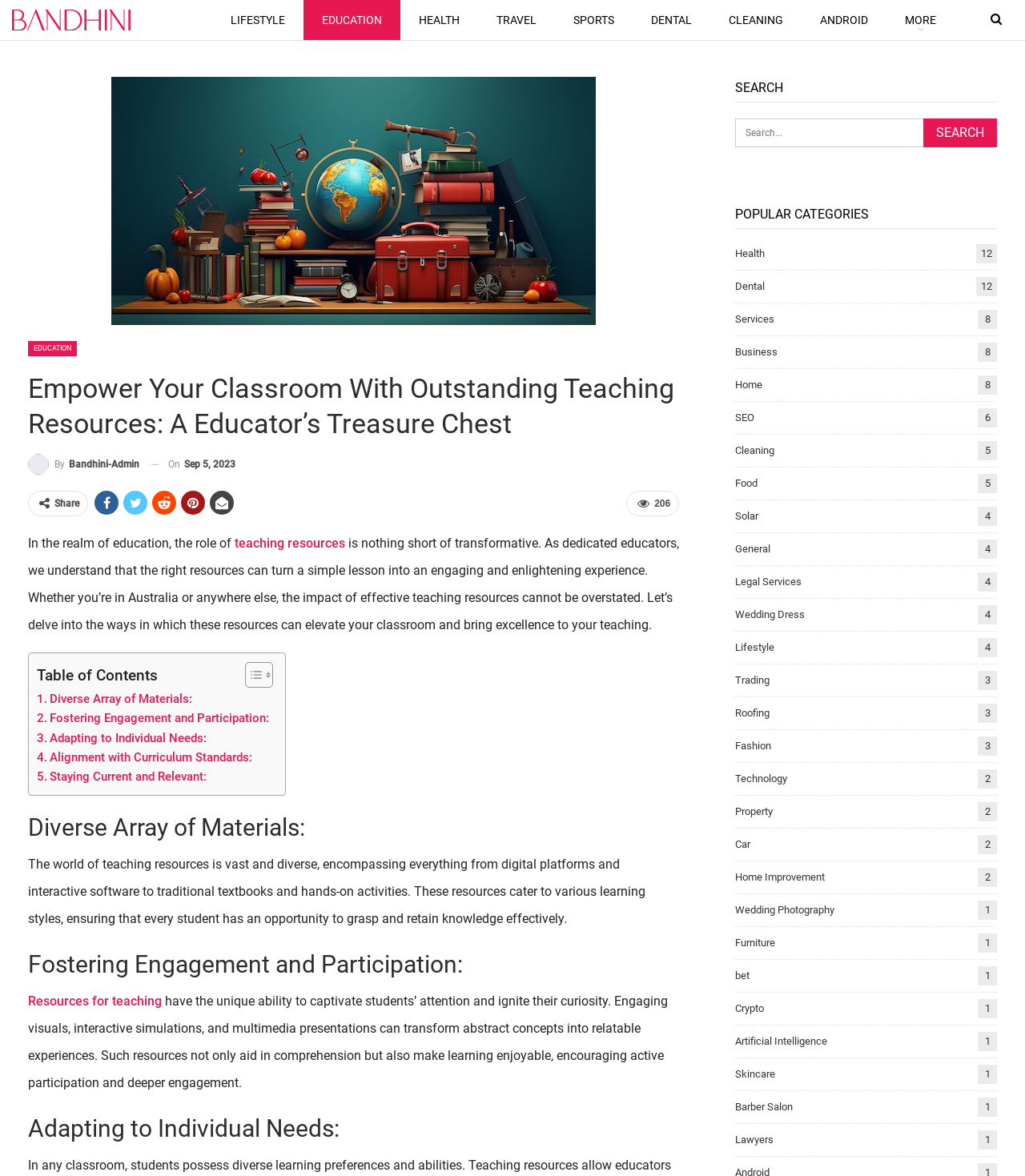Determine the bounding box coordinates of the UI element described below. Use the format (top-left x, top-left y, bottom-right x, bottom-right y) with floating point numbers between 0 and 1: Alignment with Curriculum Standards:

[0.036, 0.636, 0.246, 0.652]